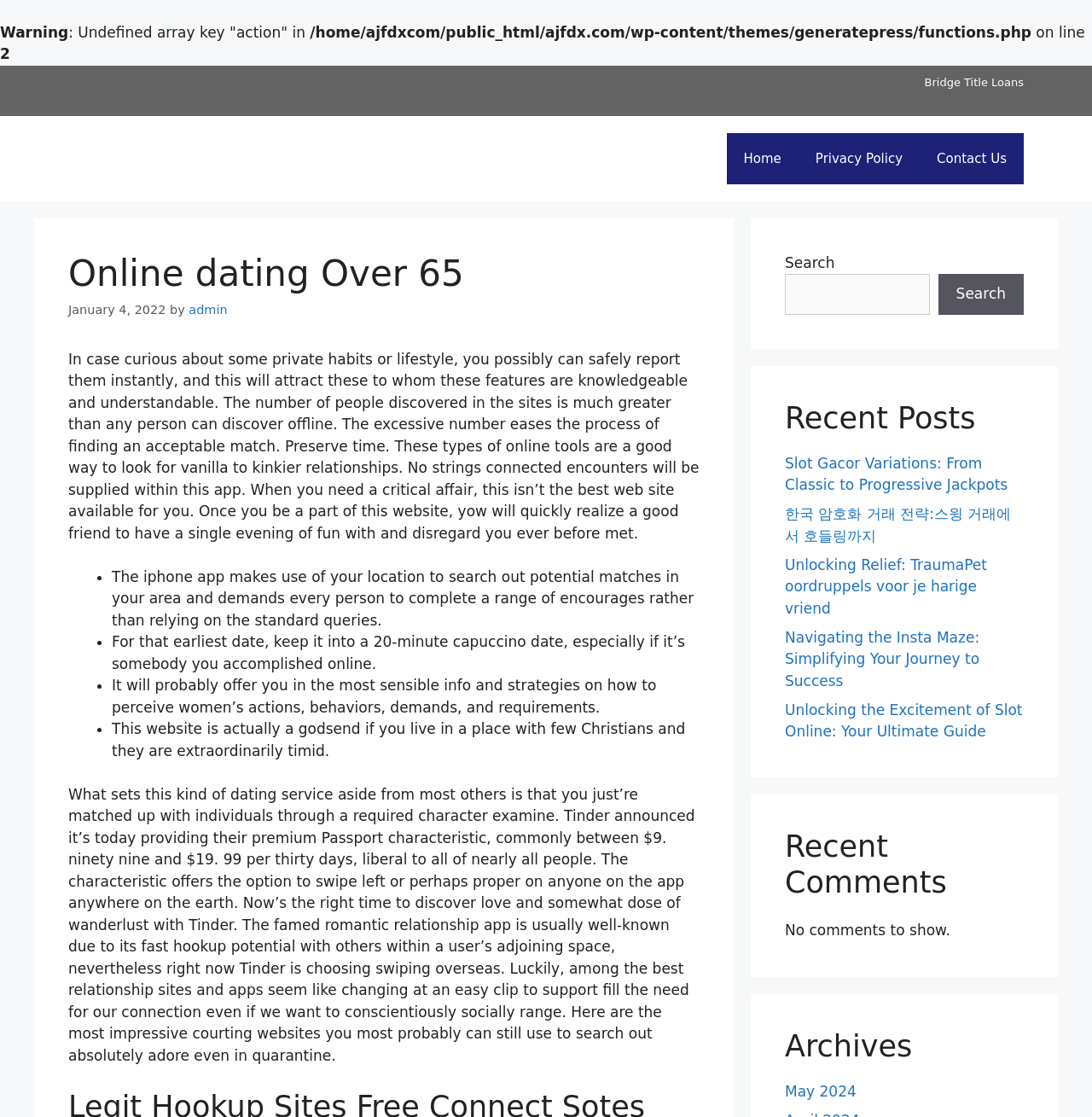Identify and provide the main heading of the webpage.

Online dating Over 65